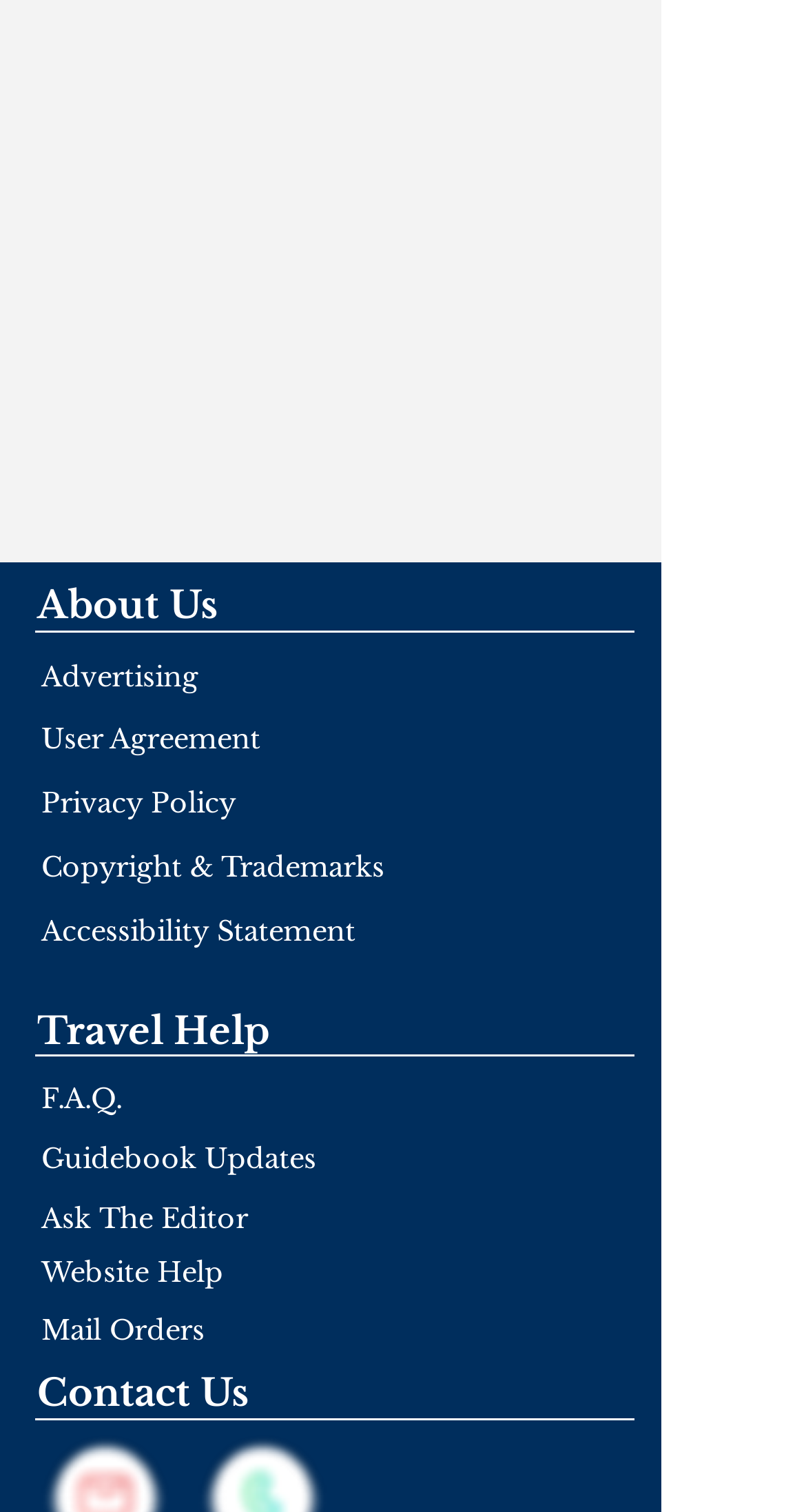Given the element description: "Advertising", predict the bounding box coordinates of this UI element. The coordinates must be four float numbers between 0 and 1, given as [left, top, right, bottom].

[0.051, 0.436, 0.246, 0.459]